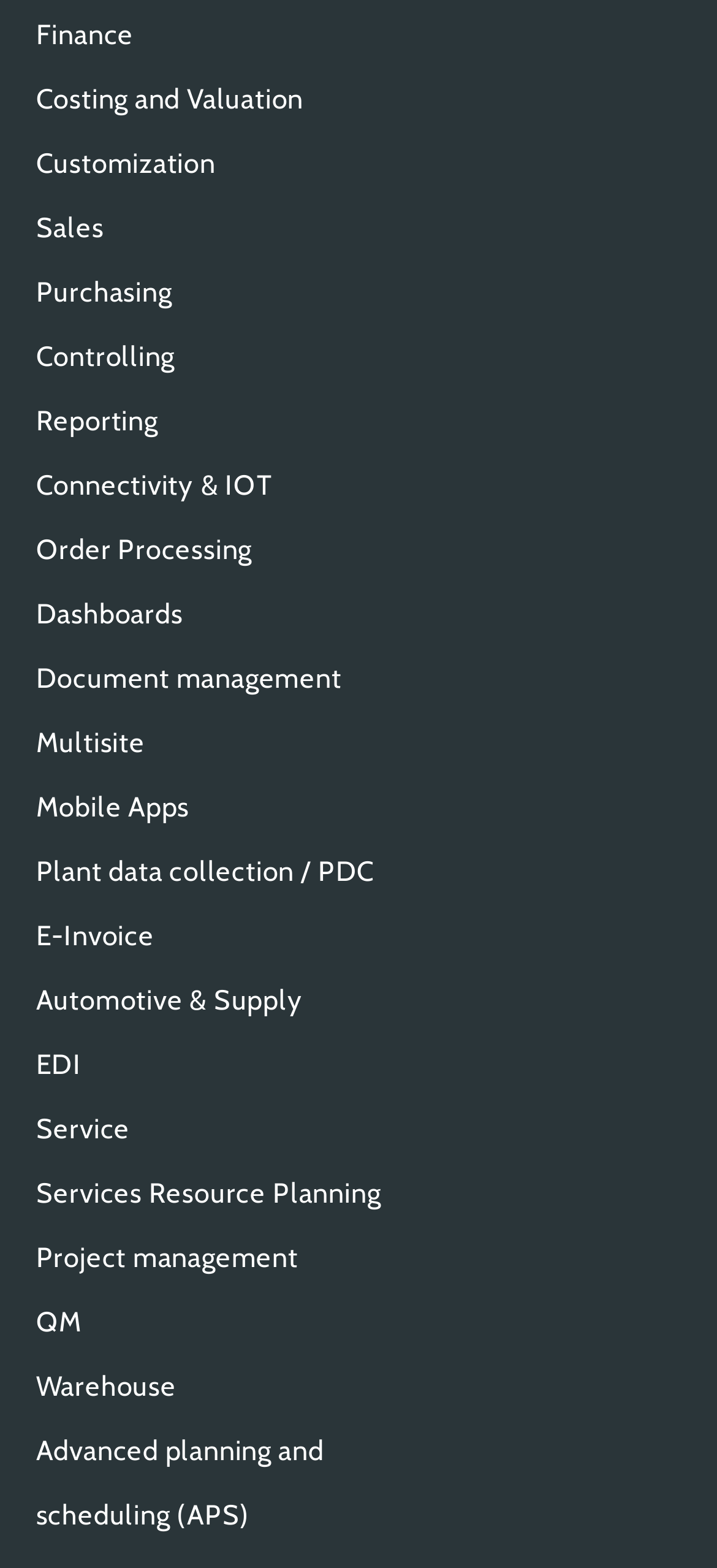Determine the bounding box coordinates for the element that should be clicked to follow this instruction: "Manage purchasing processes". The coordinates should be given as four float numbers between 0 and 1, in the format [left, top, right, bottom].

[0.05, 0.176, 0.24, 0.197]